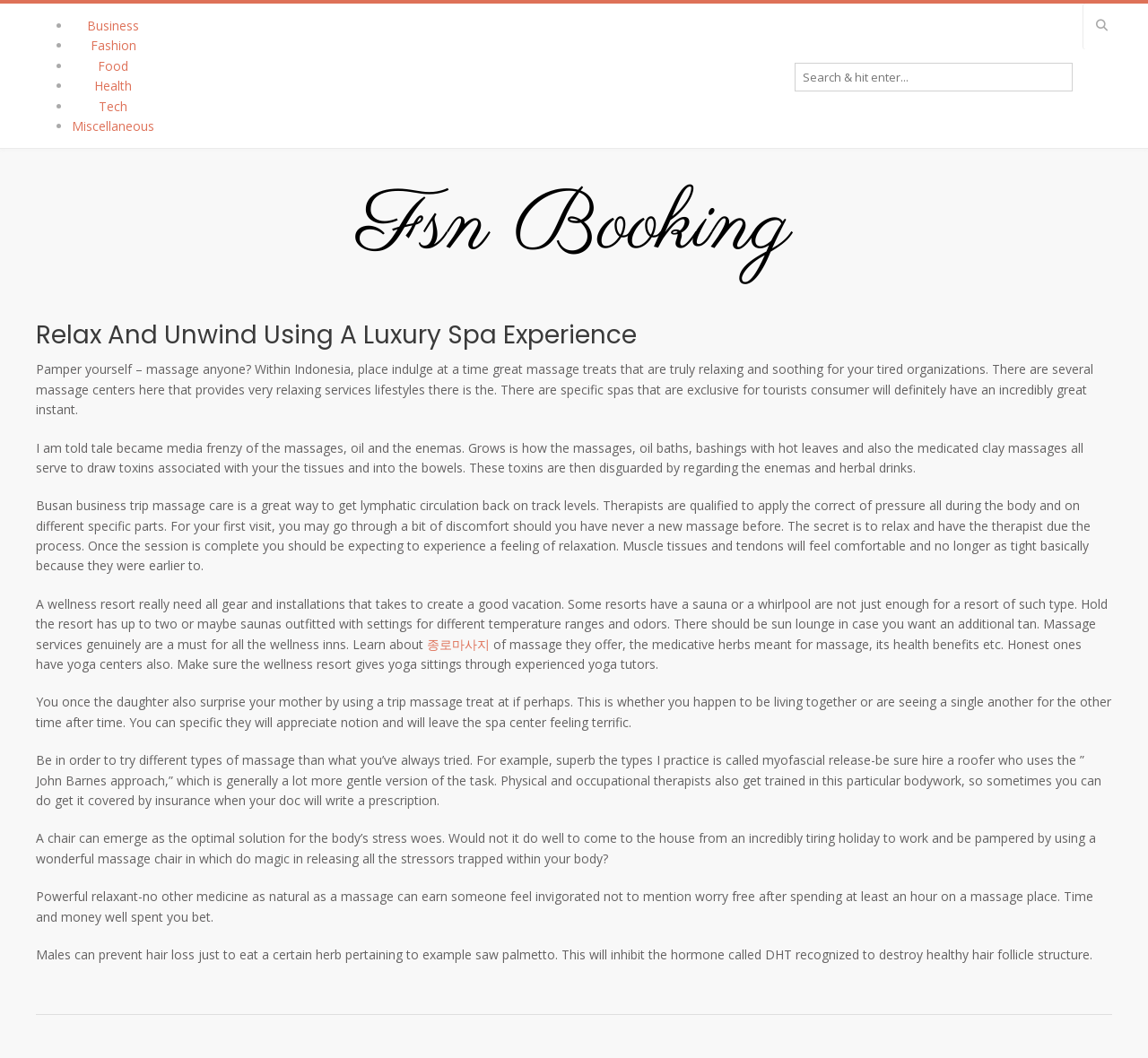Determine the bounding box coordinates of the UI element described by: "Business".

[0.076, 0.016, 0.121, 0.032]